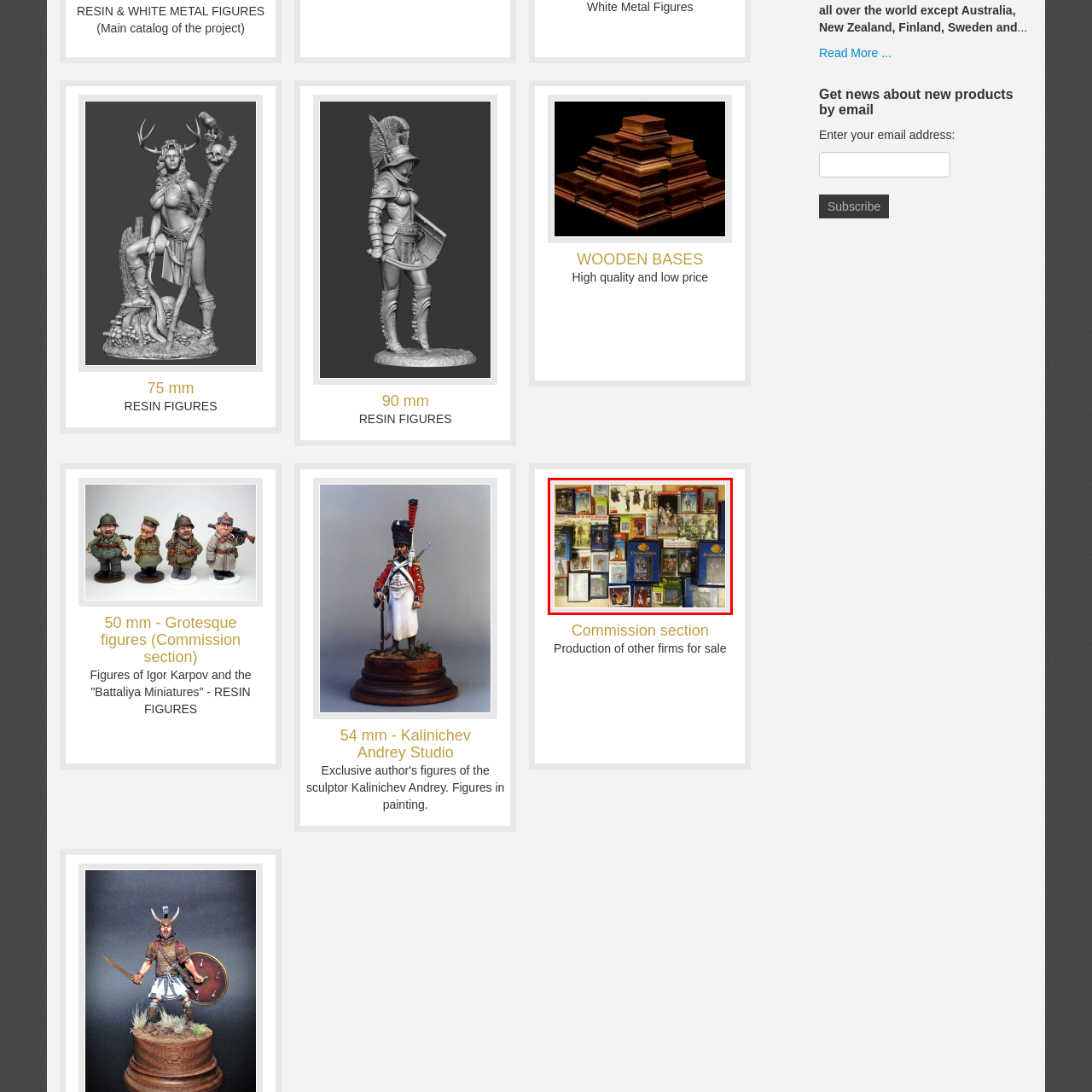What does the gathering of figures likely represent?
Analyze the visual elements found in the red bounding box and provide a detailed answer to the question, using the information depicted in the image.

The caption suggests that the diverse selection of figures represents a main catalog of a project, implying that it showcases a comprehensive range of options for enthusiasts interested in miniature model figures, underscoring the project's commitment to craftsmanship and artistry.